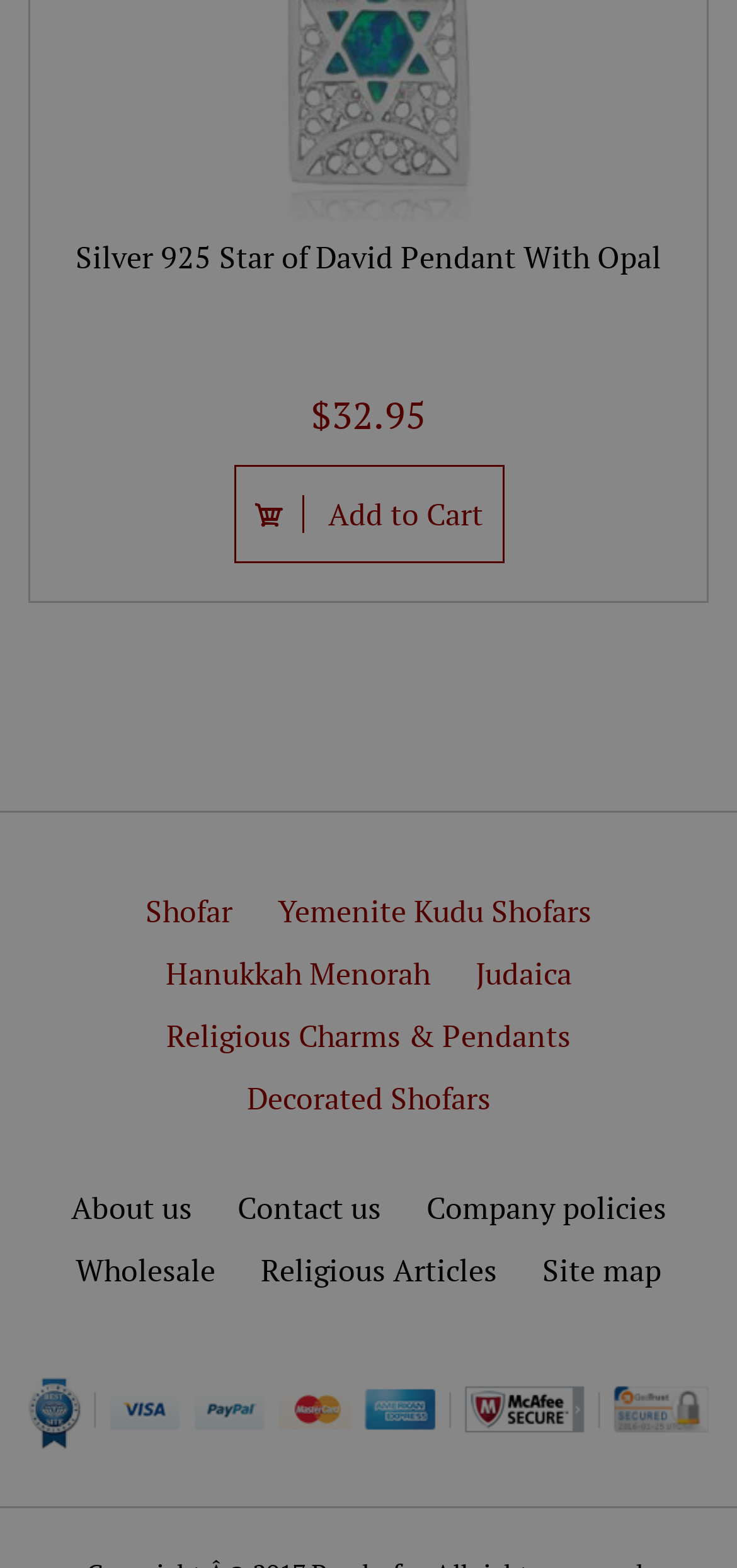Determine the bounding box coordinates of the section I need to click to execute the following instruction: "Add to cart". Provide the coordinates as four float numbers between 0 and 1, i.e., [left, top, right, bottom].

[0.317, 0.296, 0.683, 0.359]